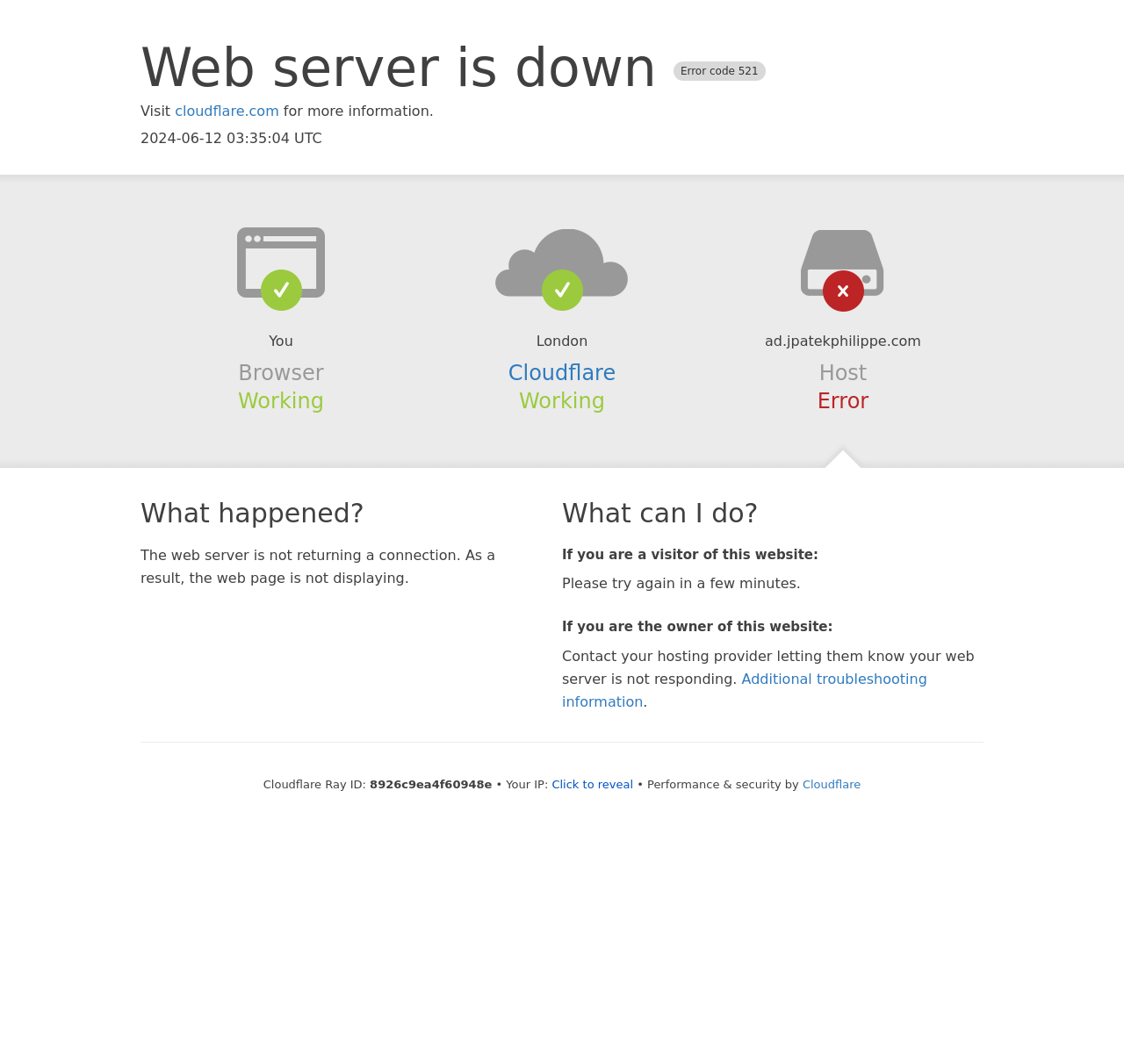What is the current status of the host?
Please provide a comprehensive answer based on the details in the screenshot.

The status of the host is mentioned as 'Error' in the section 'Host' on the webpage.